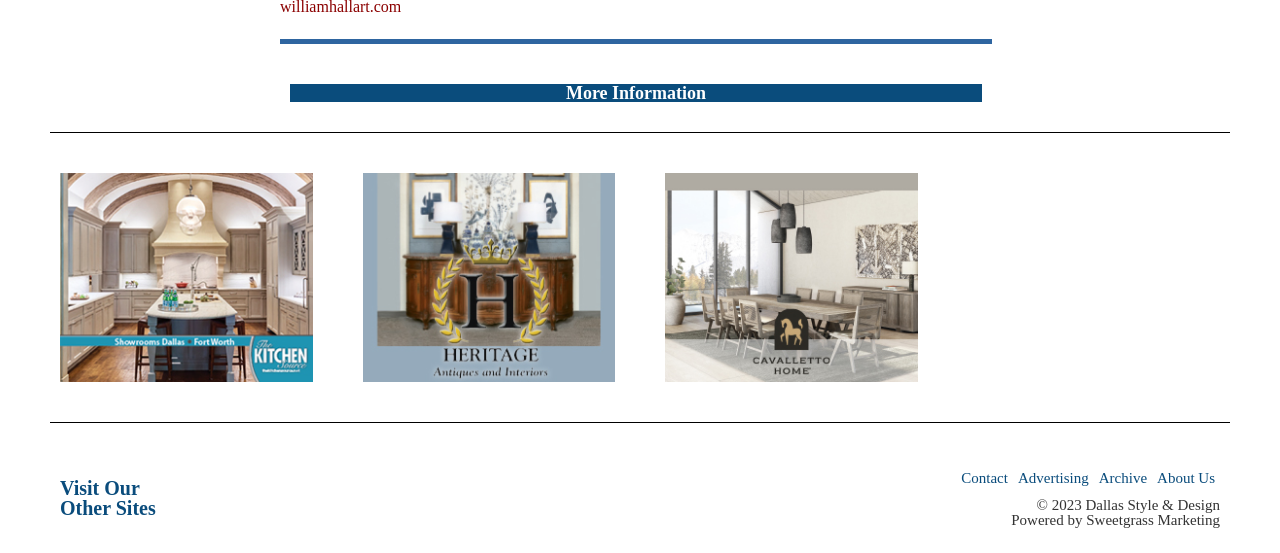Please answer the following question using a single word or phrase: What is the name of the company that powered the website?

Sweetgrass Marketing